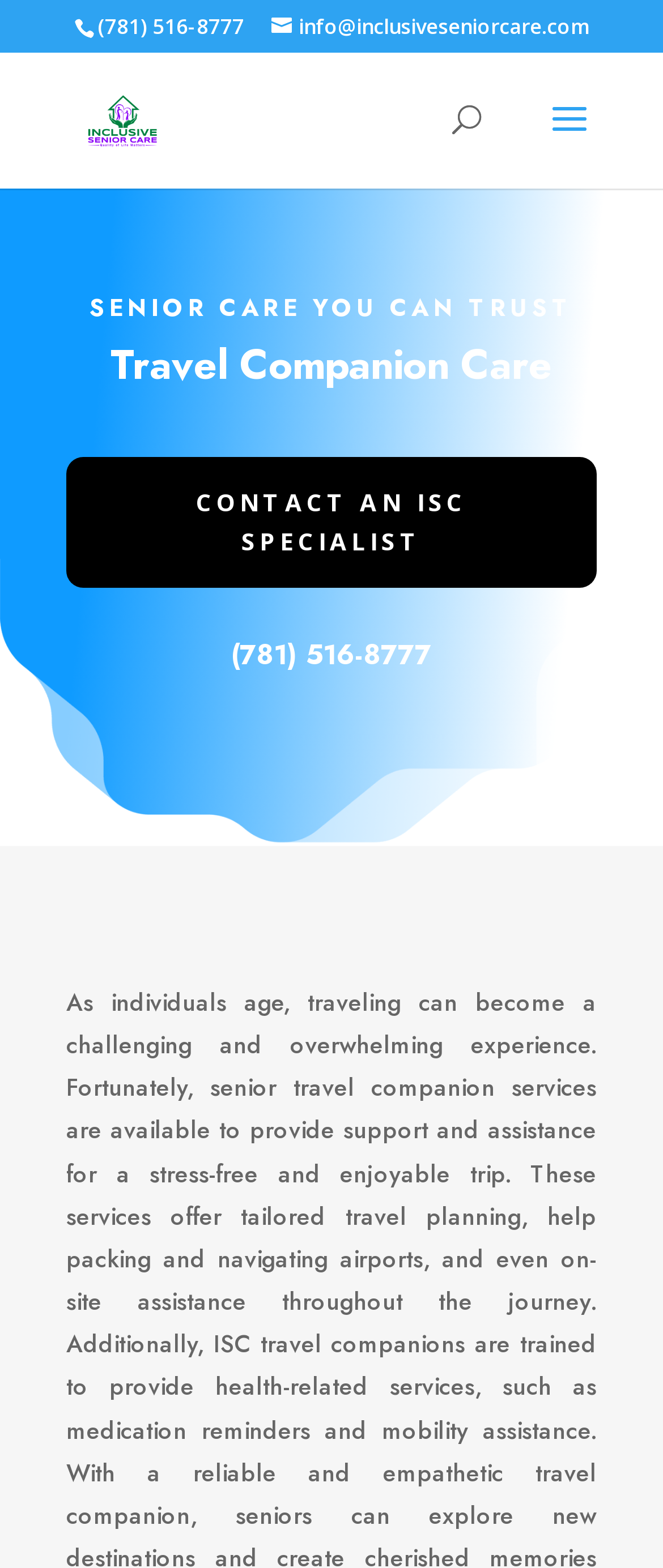What is the email address to contact?
Using the visual information from the image, give a one-word or short-phrase answer.

info@inclusiveseniorcare.com